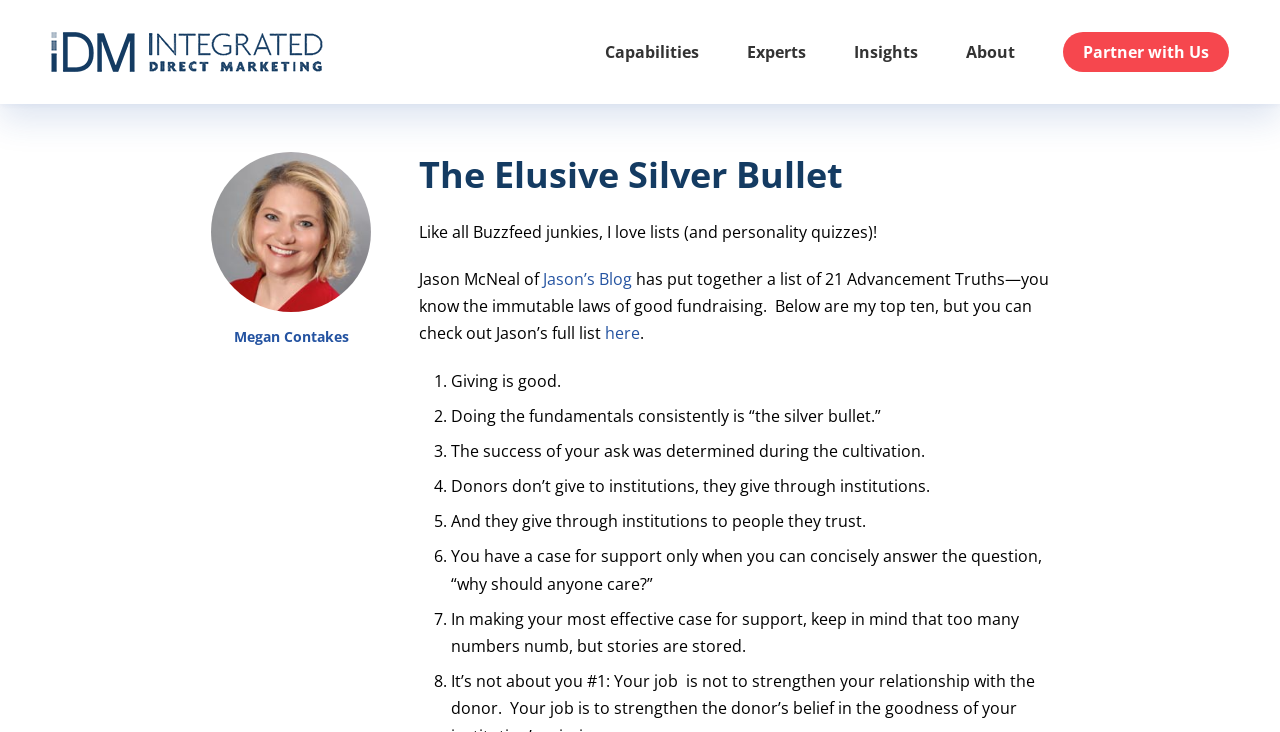Point out the bounding box coordinates of the section to click in order to follow this instruction: "Visit Jason's Blog".

[0.424, 0.366, 0.494, 0.396]